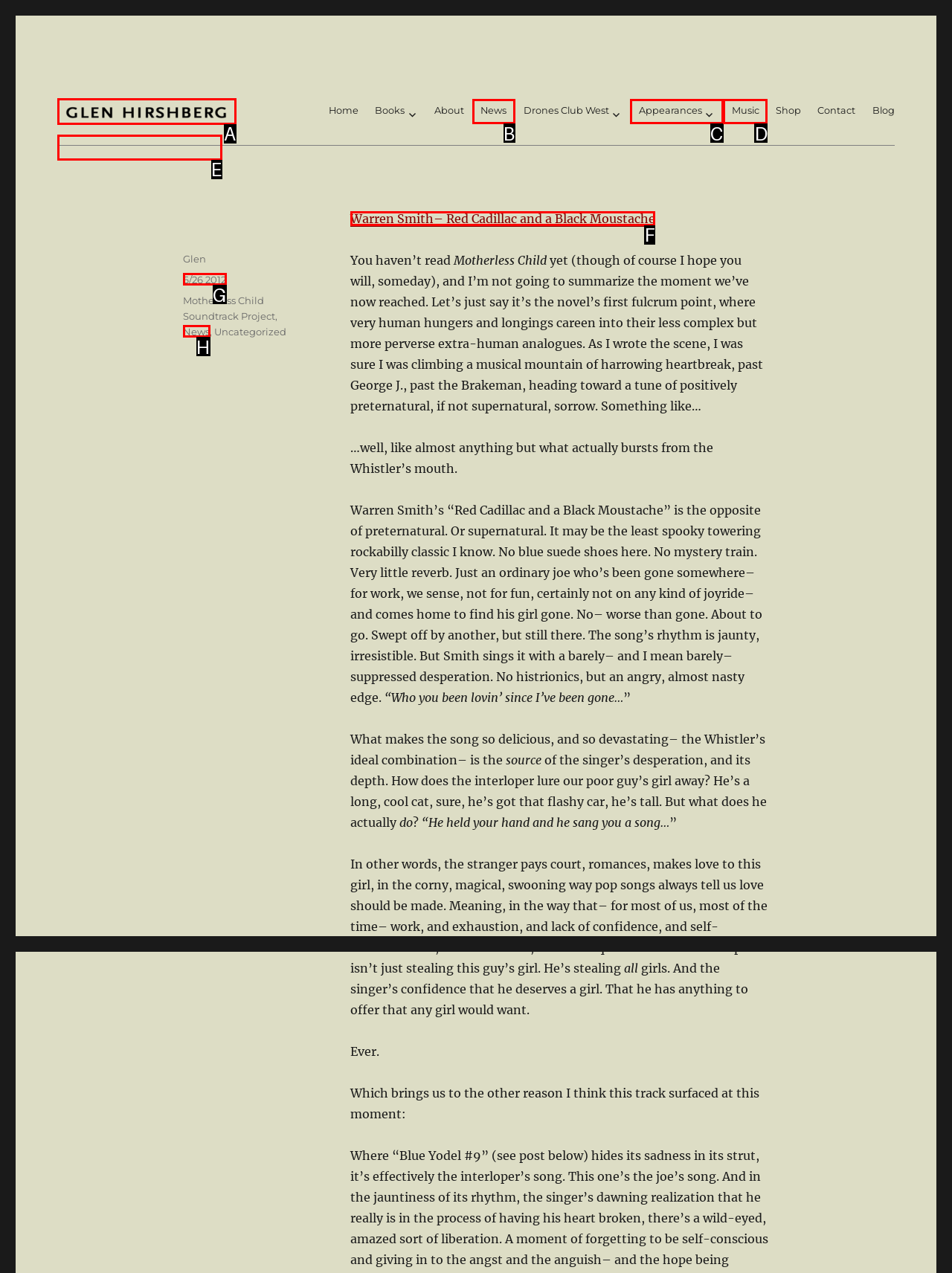Which HTML element should be clicked to fulfill the following task: Read the blog post 'Warren Smith– Red Cadillac and a Black Moustache'?
Reply with the letter of the appropriate option from the choices given.

F